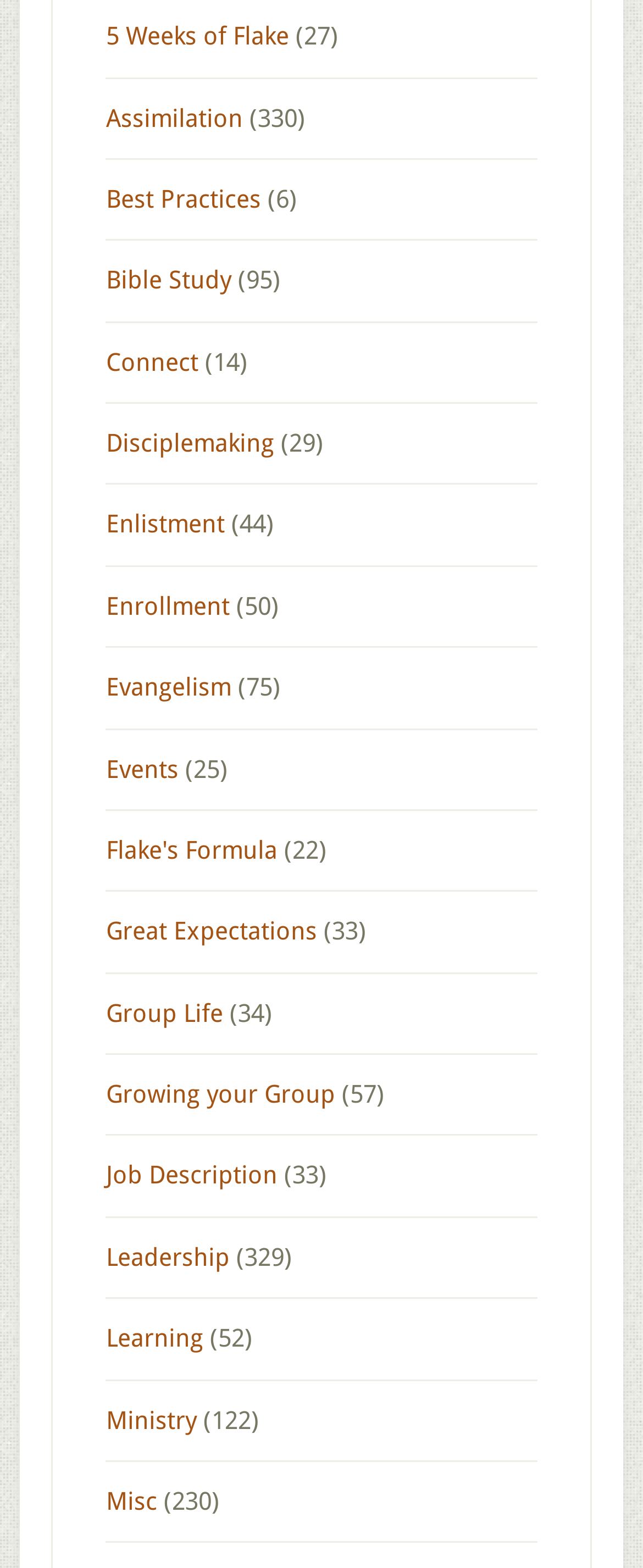Give a short answer to this question using one word or a phrase:
How many links have a text length of more than 10 characters?

14